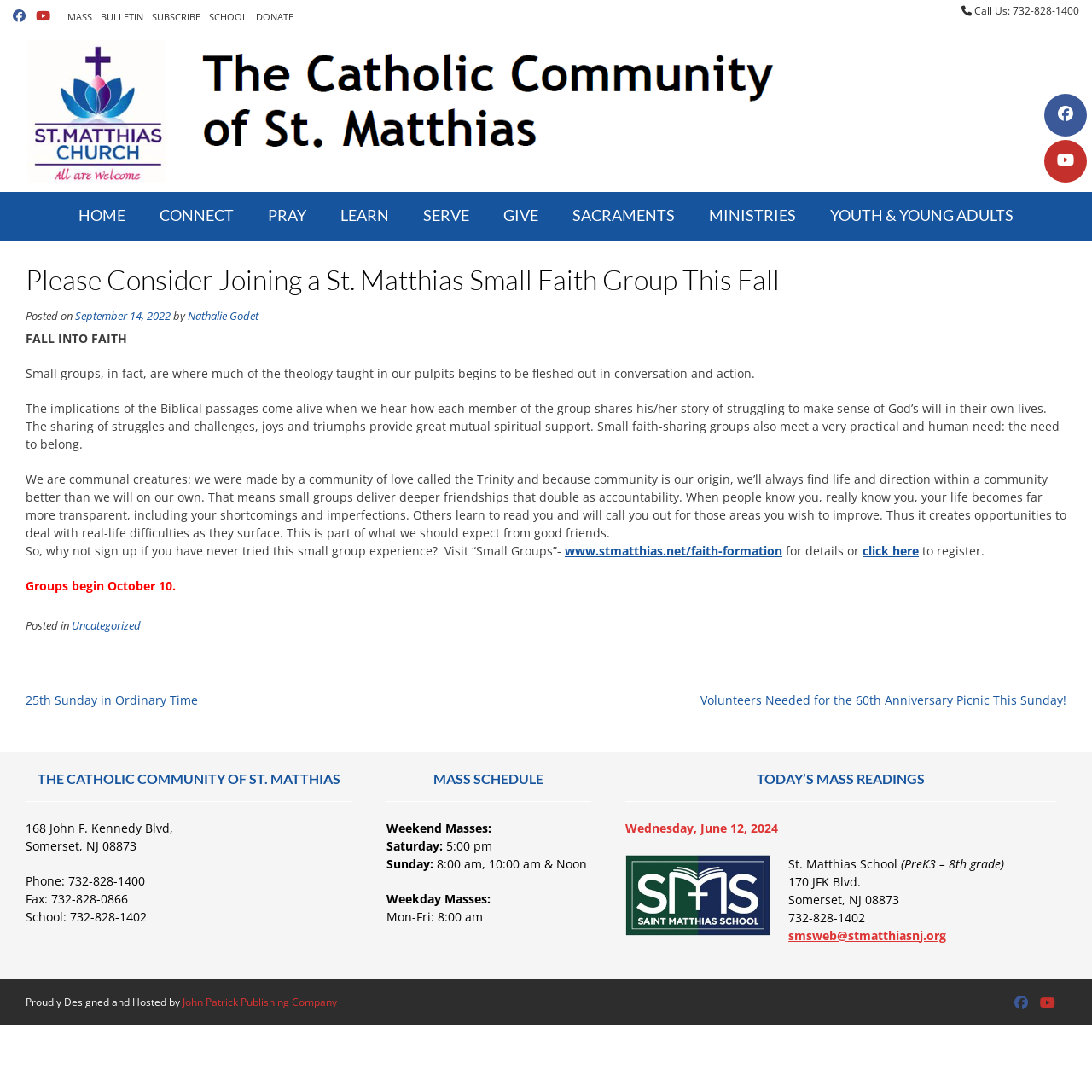What is the phone number of the Catholic Community of St. Matthias?
Please give a detailed and thorough answer to the question, covering all relevant points.

The phone number can be found in the footer section of the webpage, under the 'THE CATHOLIC COMMUNITY OF ST. MATTHIAS' heading, where the address and contact information are listed.